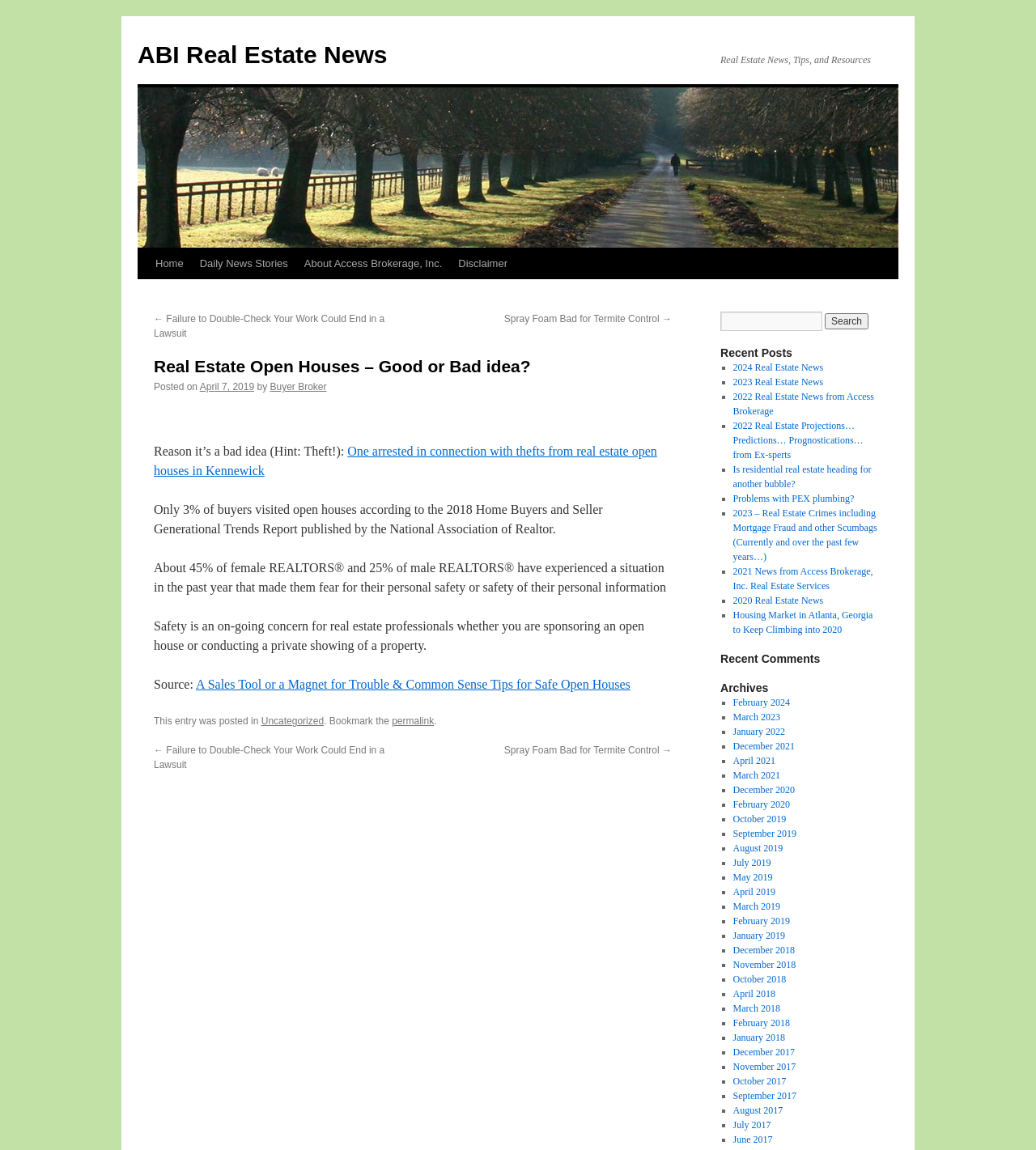Respond to the following question using a concise word or phrase: 
What is the topic of the article?

Real Estate Open Houses